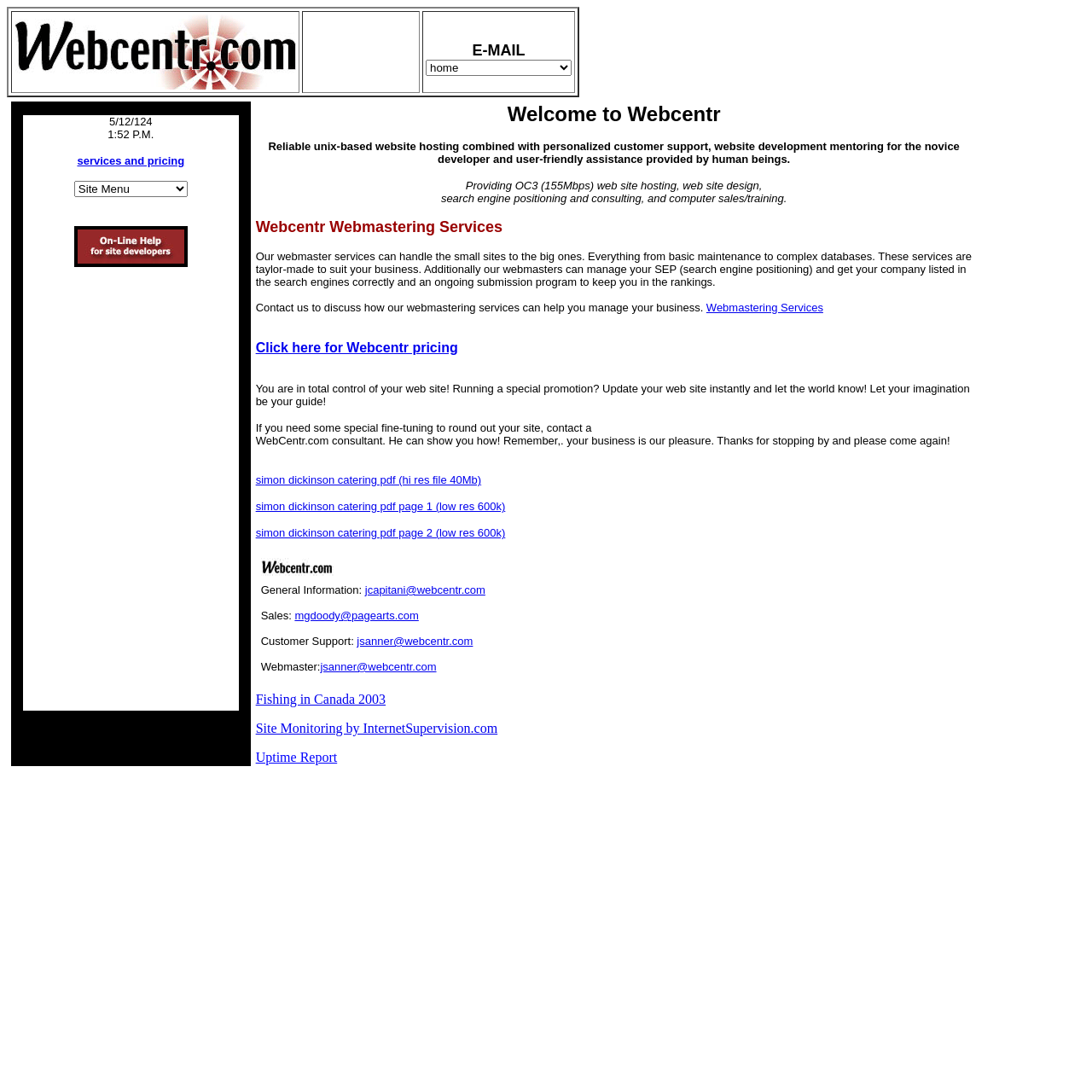Determine the bounding box of the UI element mentioned here: "Click here for Webcentr pricing". The coordinates must be in the format [left, top, right, bottom] with values ranging from 0 to 1.

[0.234, 0.312, 0.419, 0.325]